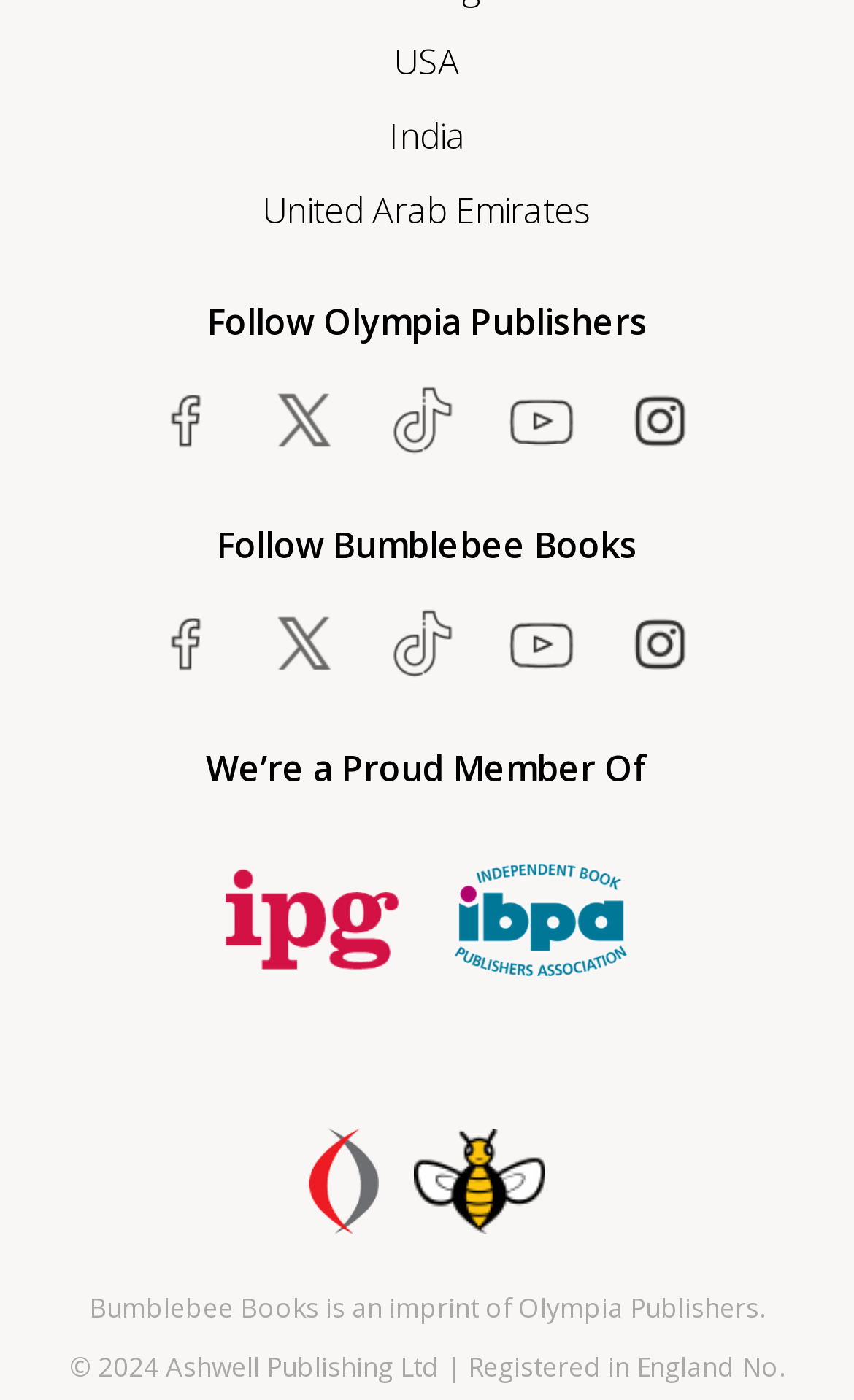Please locate the bounding box coordinates of the region I need to click to follow this instruction: "Read about Bumblebee Books".

[0.104, 0.921, 0.896, 0.948]